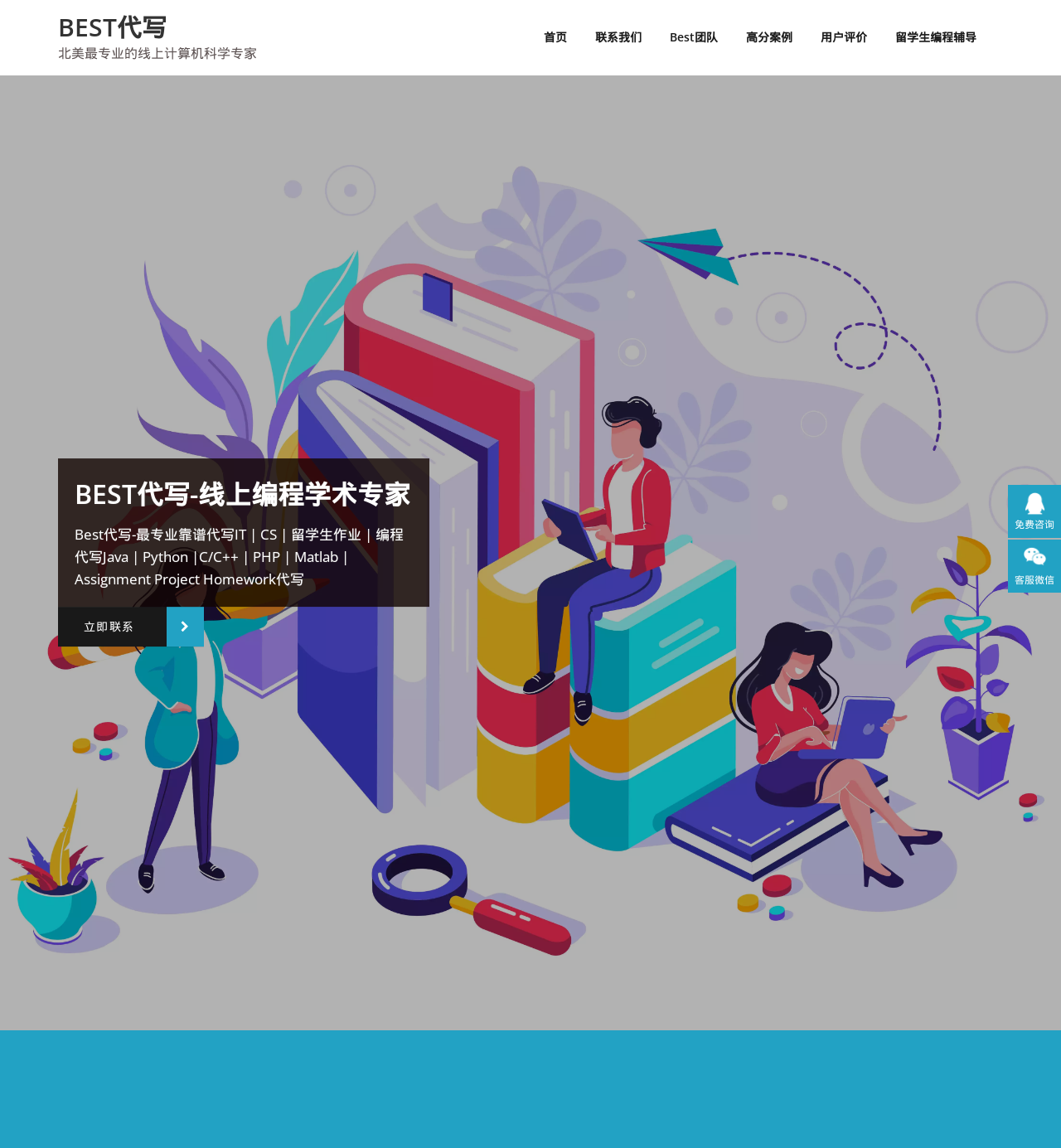Utilize the details in the image to thoroughly answer the following question: How many links are there in the top navigation bar?

The top navigation bar contains links with bounding box coordinates [0.499, 0.0, 0.548, 0.065], [0.548, 0.0, 0.618, 0.065], [0.618, 0.0, 0.69, 0.065], [0.69, 0.0, 0.76, 0.065], and [0.76, 0.0, 0.83, 0.065], which are '首页', '联系我们', 'Best团队', '高分案例', and '用户评价' respectively, totaling 5 links.